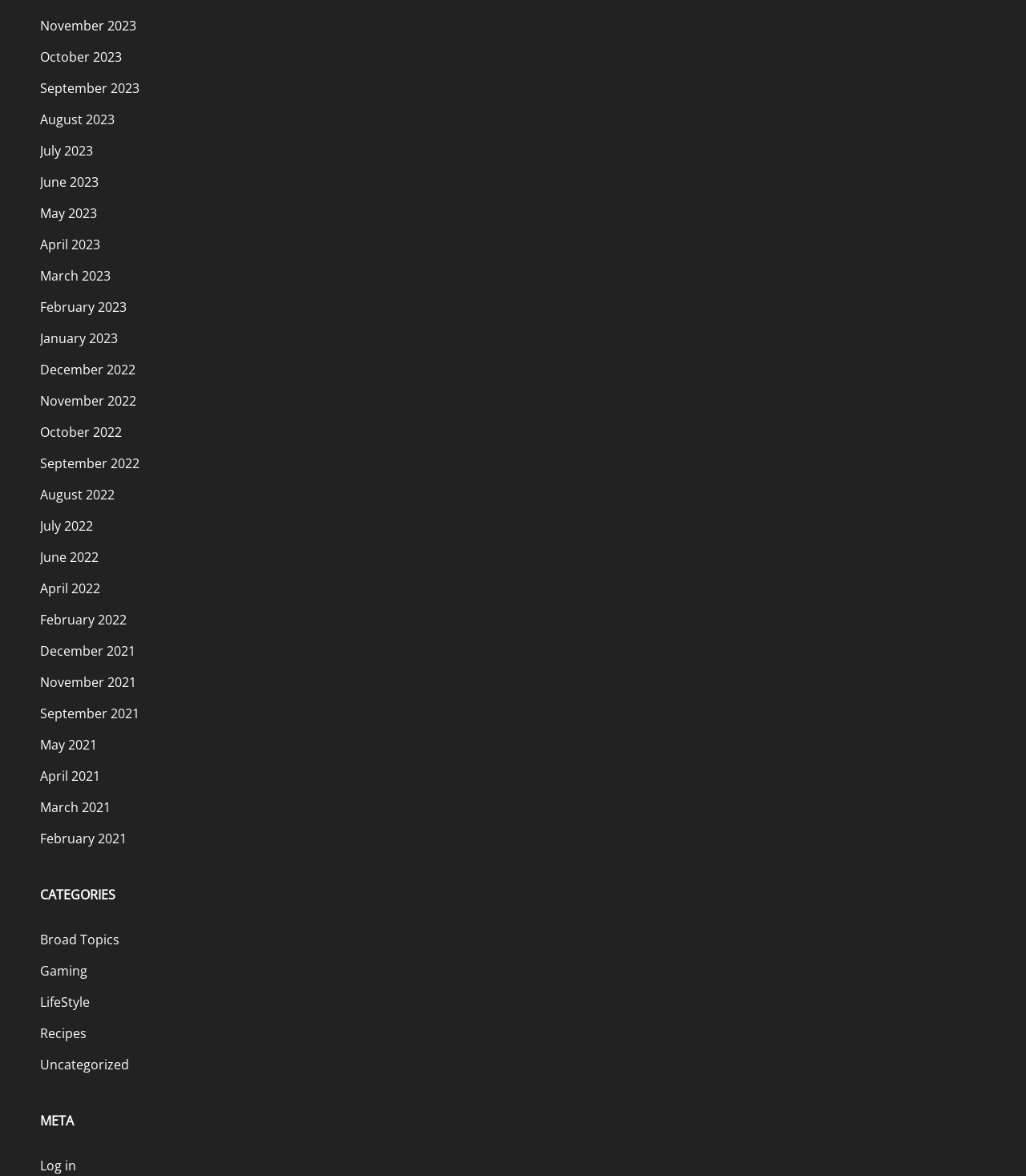Provide a short answer using a single word or phrase for the following question: 
What is the earliest month listed on the webpage?

December 2021